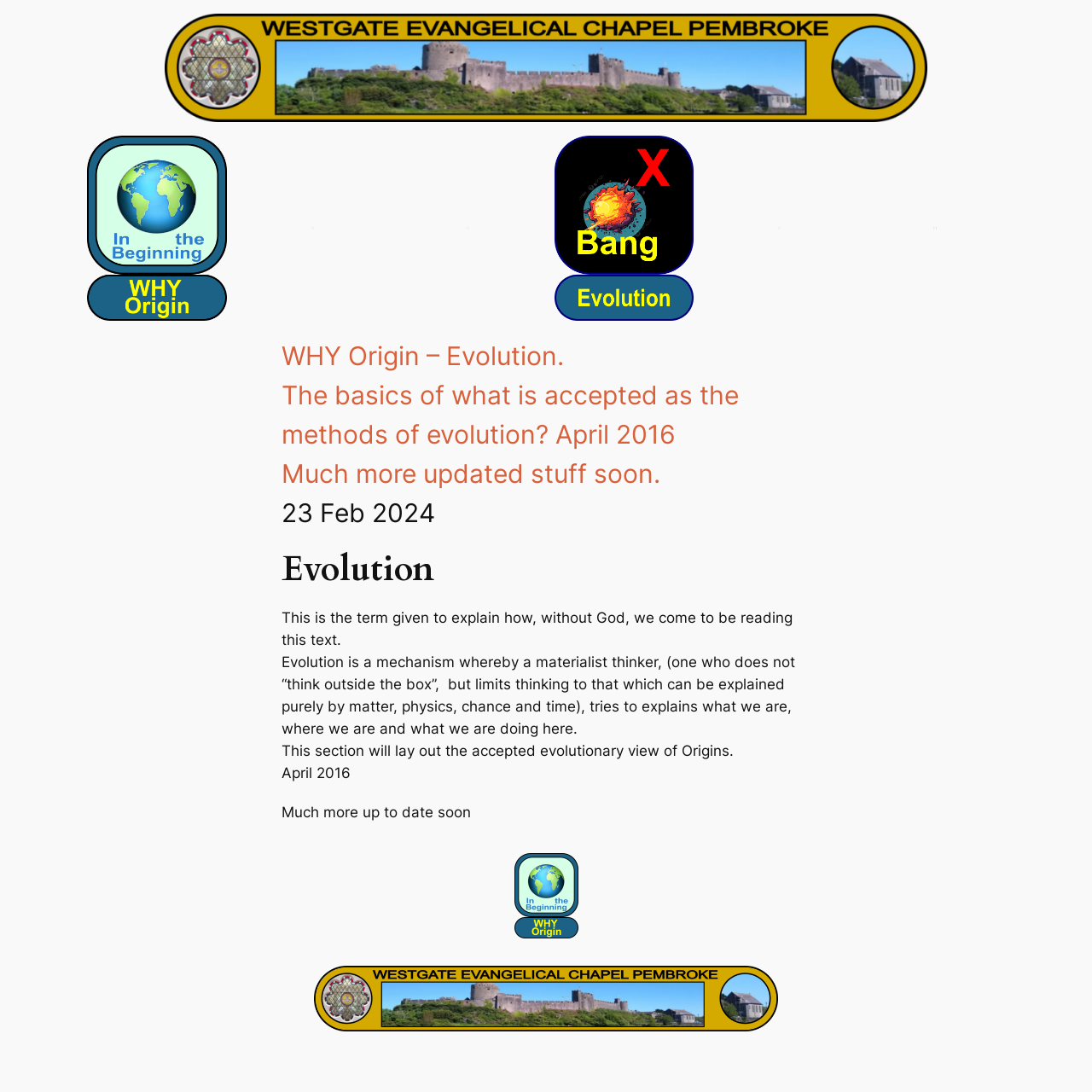What is the date mentioned in the second paragraph?
Identify the answer in the screenshot and reply with a single word or phrase.

April 2016